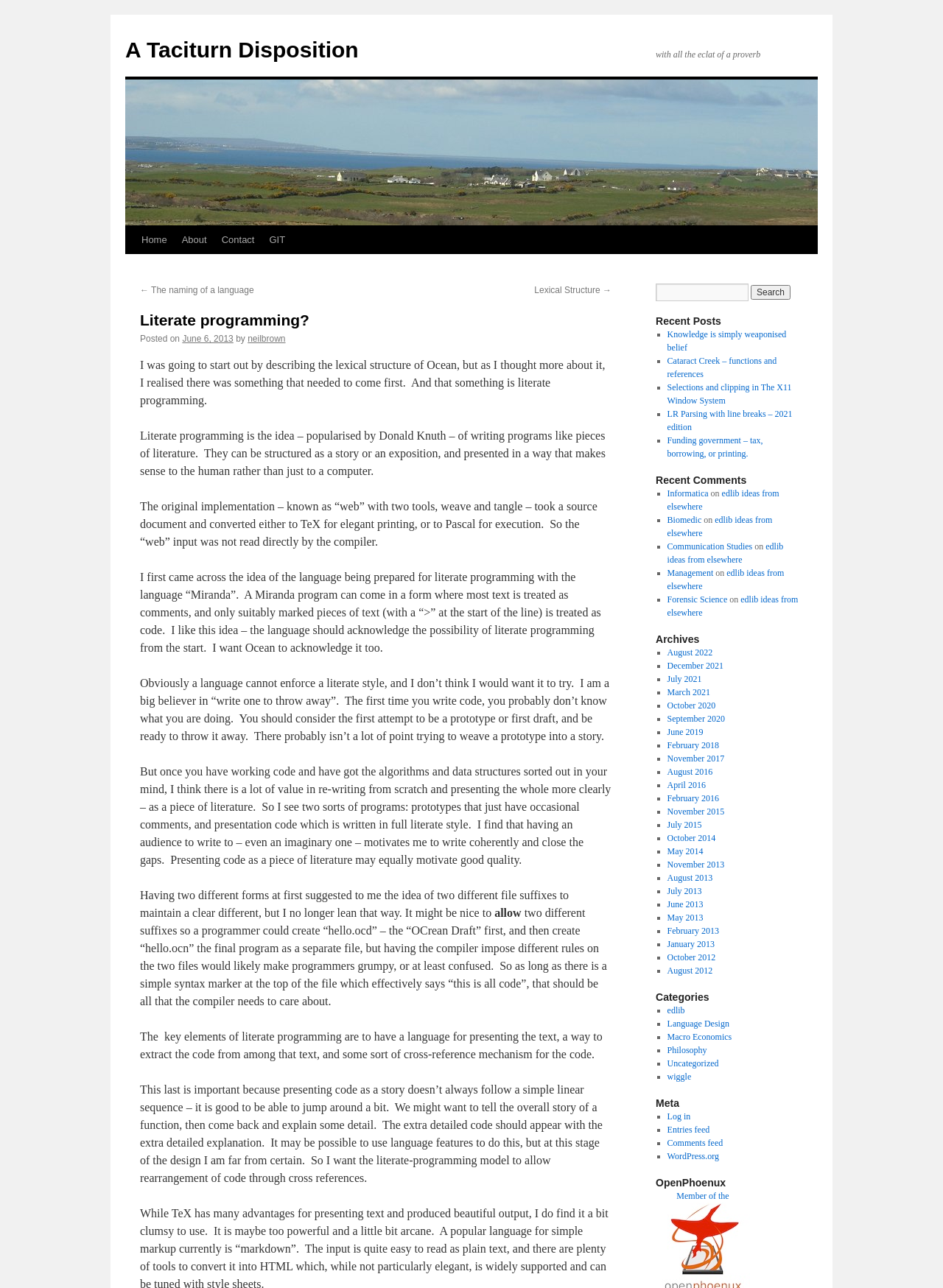Find the bounding box coordinates of the clickable element required to execute the following instruction: "open episode 27". Provide the coordinates as four float numbers between 0 and 1, i.e., [left, top, right, bottom].

None